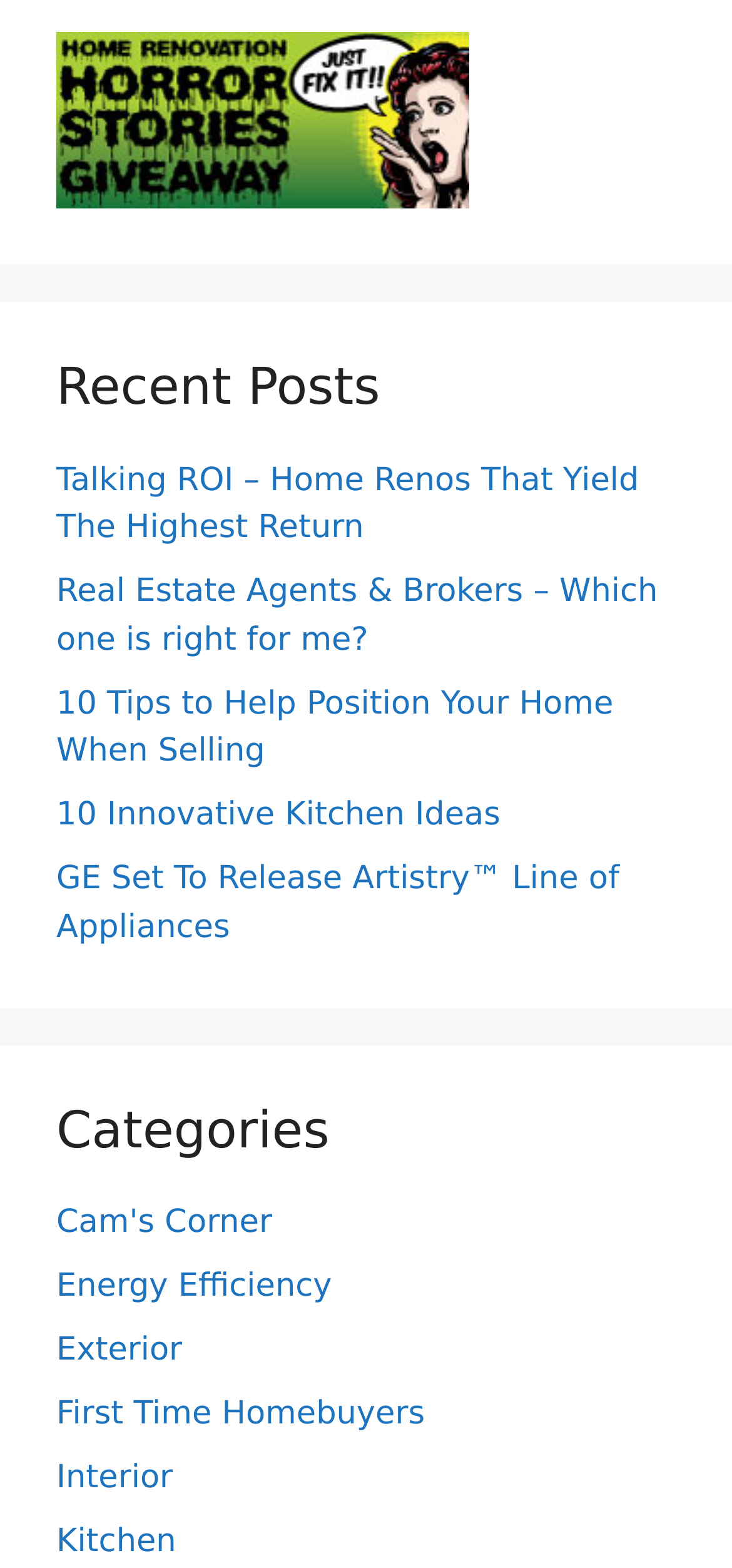Please provide a brief answer to the following inquiry using a single word or phrase:
Is there a category for 'Exterior'?

Yes